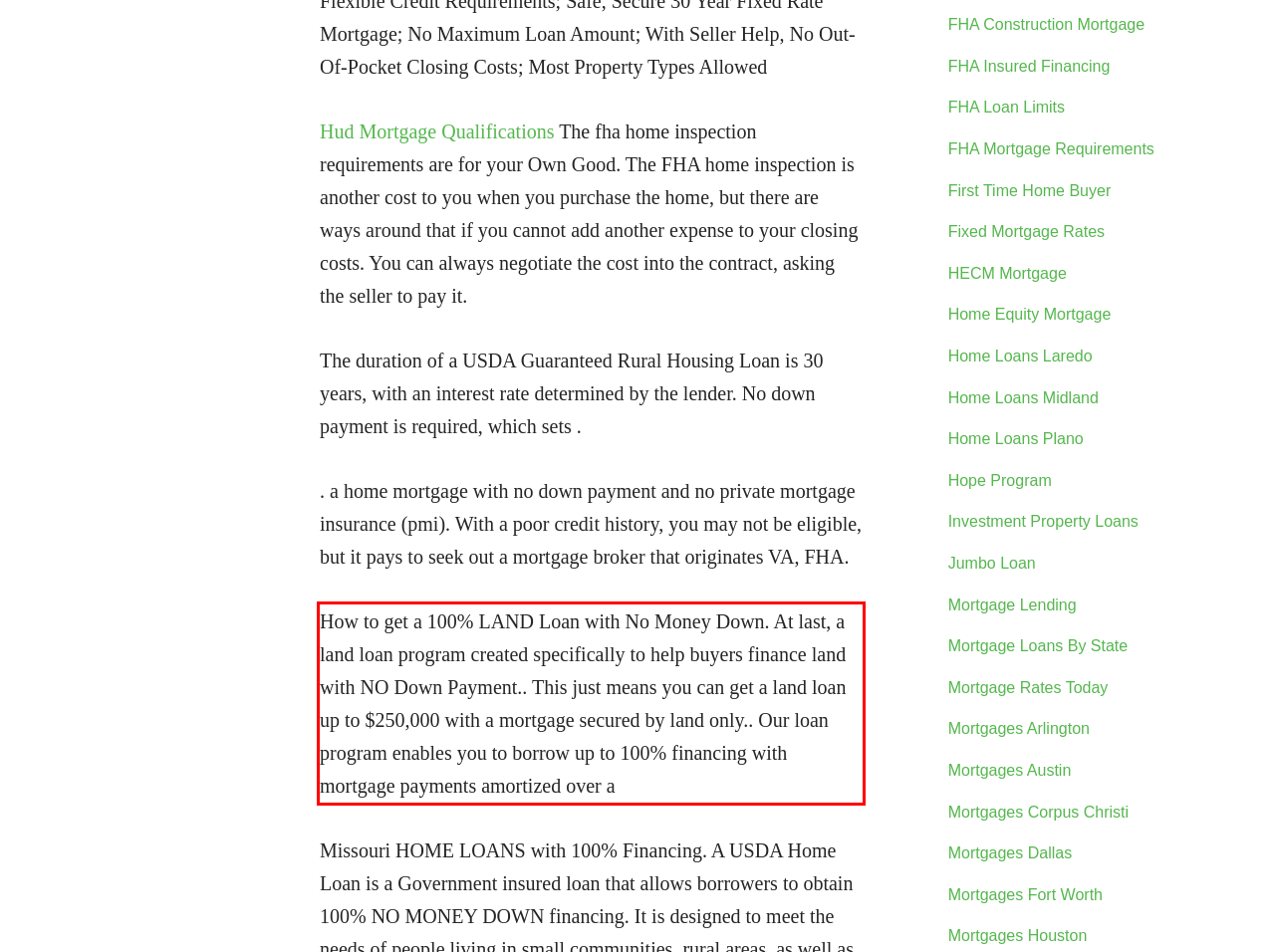Given a webpage screenshot with a red bounding box, perform OCR to read and deliver the text enclosed by the red bounding box.

How to get a 100% LAND Loan with No Money Down. At last, a land loan program created specifically to help buyers finance land with NO Down Payment.. This just means you can get a land loan up to $250,000 with a mortgage secured by land only.. Our loan program enables you to borrow up to 100% financing with mortgage payments amortized over a